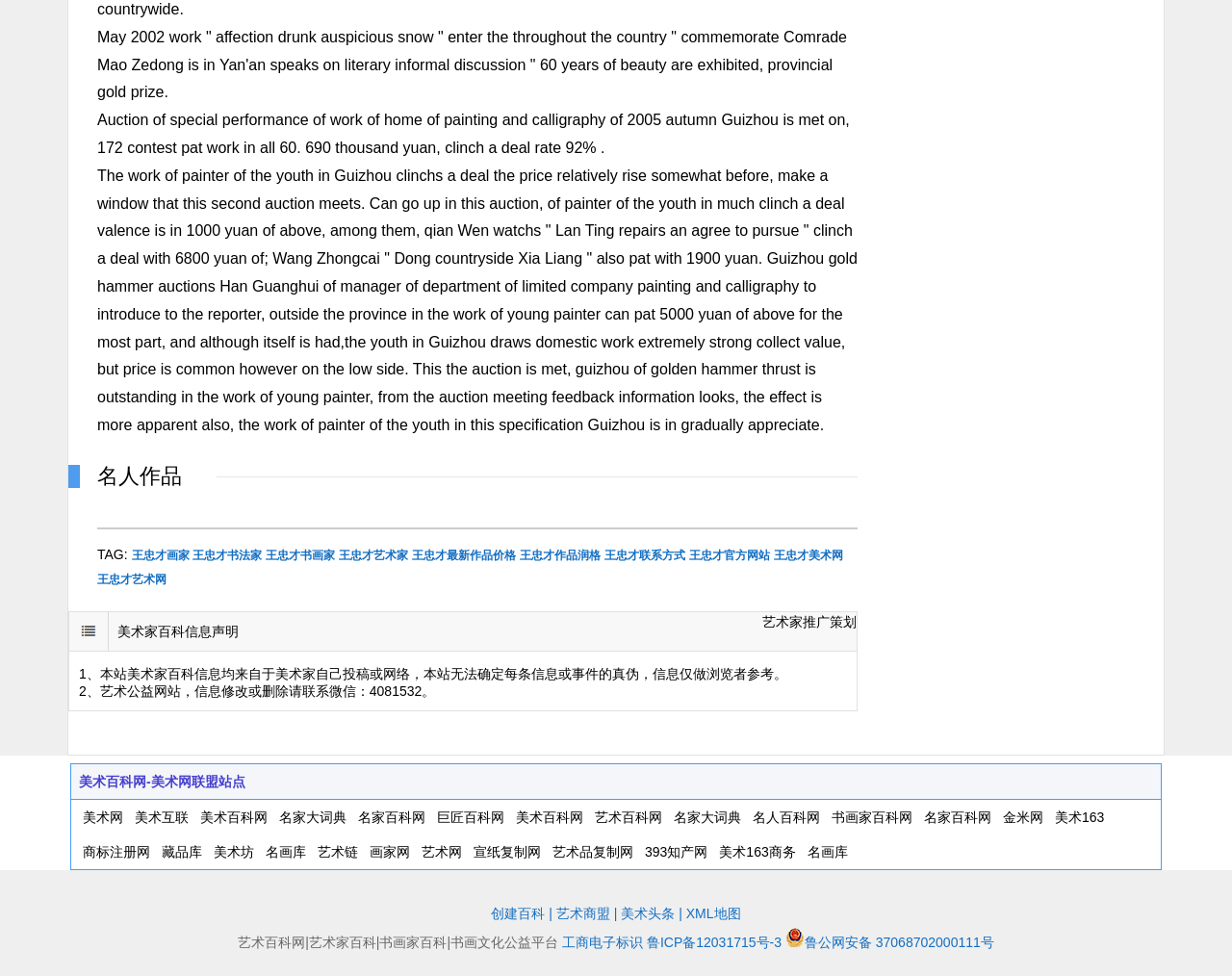Determine the bounding box coordinates for the element that should be clicked to follow this instruction: "Click on the link to 王忠才画家". The coordinates should be given as four float numbers between 0 and 1, in the format [left, top, right, bottom].

[0.107, 0.562, 0.154, 0.576]